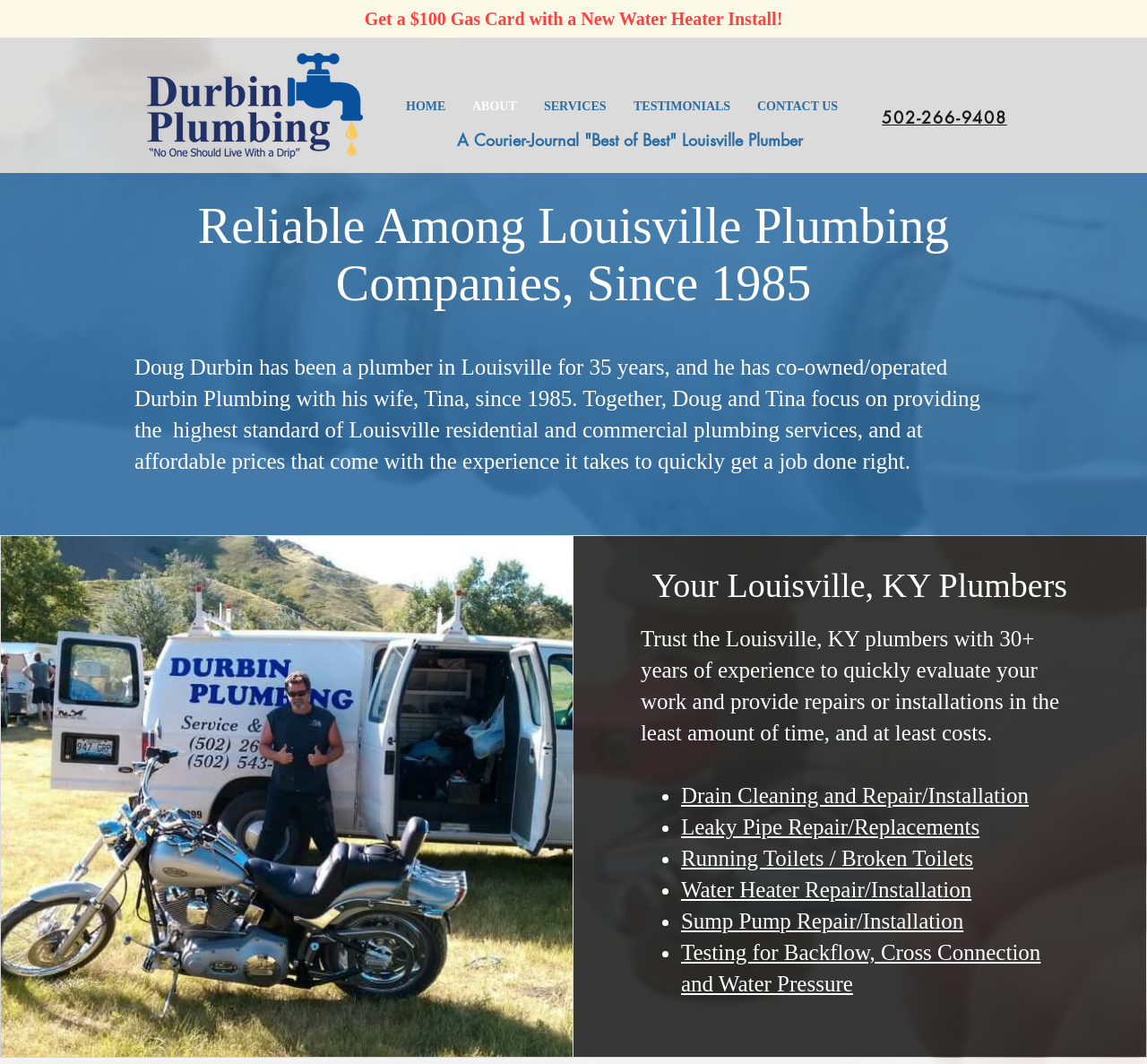Please identify the bounding box coordinates of the element that needs to be clicked to execute the following command: "Click on the 'HOME' link". Provide the bounding box using four float numbers between 0 and 1, formatted as [left, top, right, bottom].

[0.342, 0.087, 0.4, 0.113]